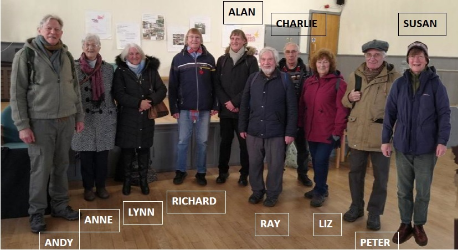Give a one-word or short phrase answer to the question: 
What are the members wearing?

Casual, practical clothing